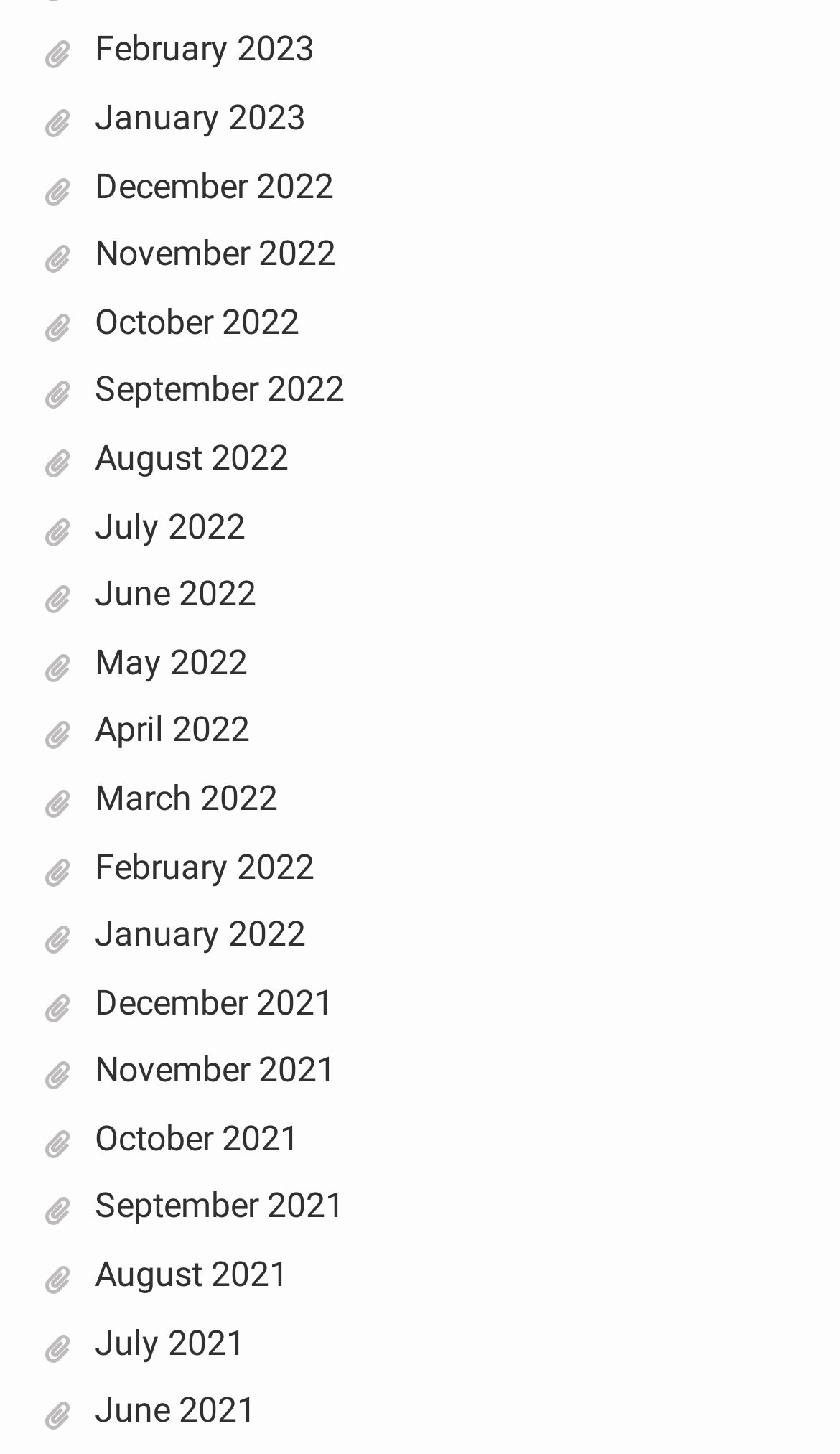What is the time period covered by the listed months?
Provide an in-depth and detailed answer to the question.

By examining the list of links, I found that the months listed cover a time period of 2 years, from December 2021 to February 2023.